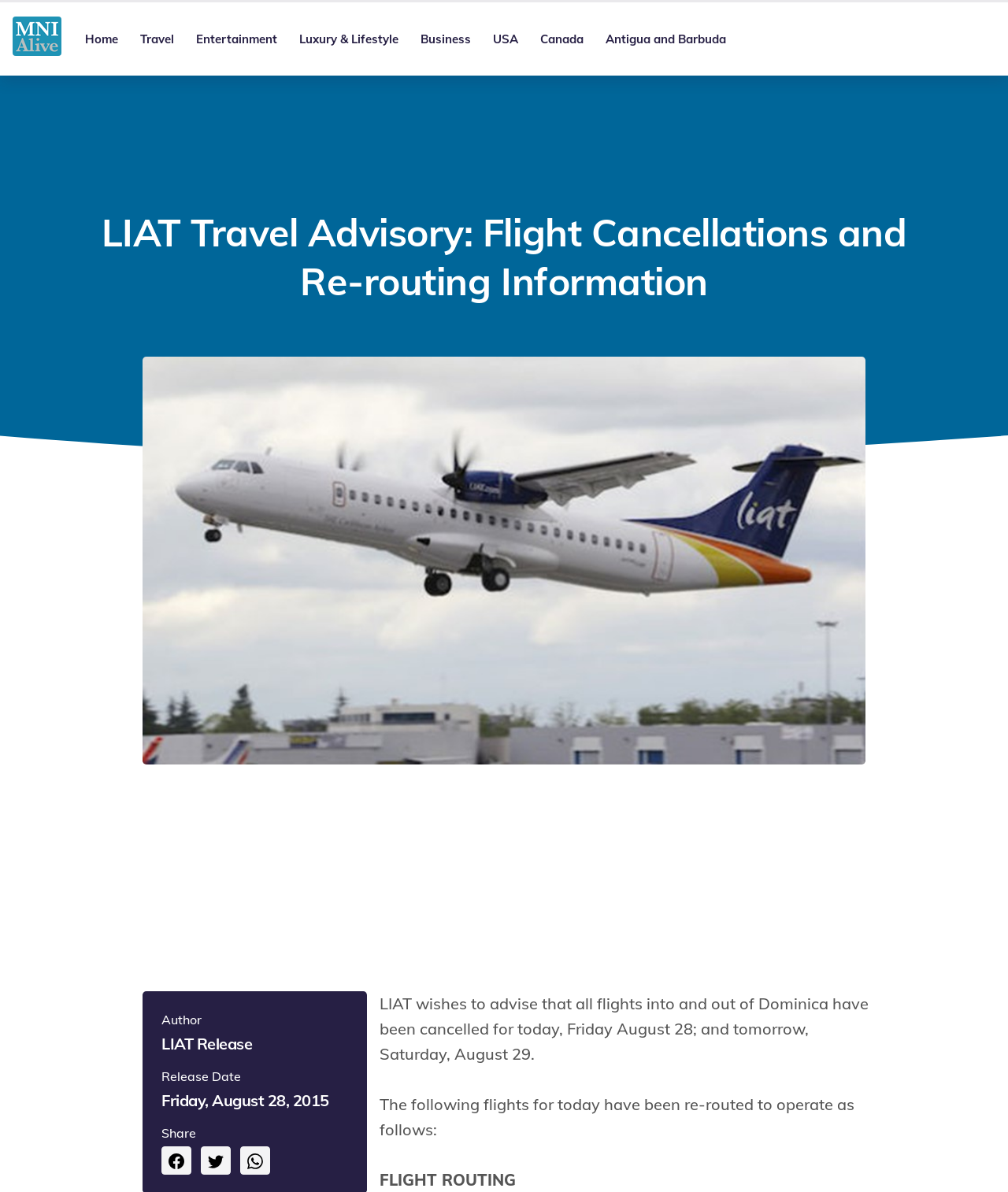Determine the bounding box coordinates of the section I need to click to execute the following instruction: "read reflections on teaching". Provide the coordinates as four float numbers between 0 and 1, i.e., [left, top, right, bottom].

None